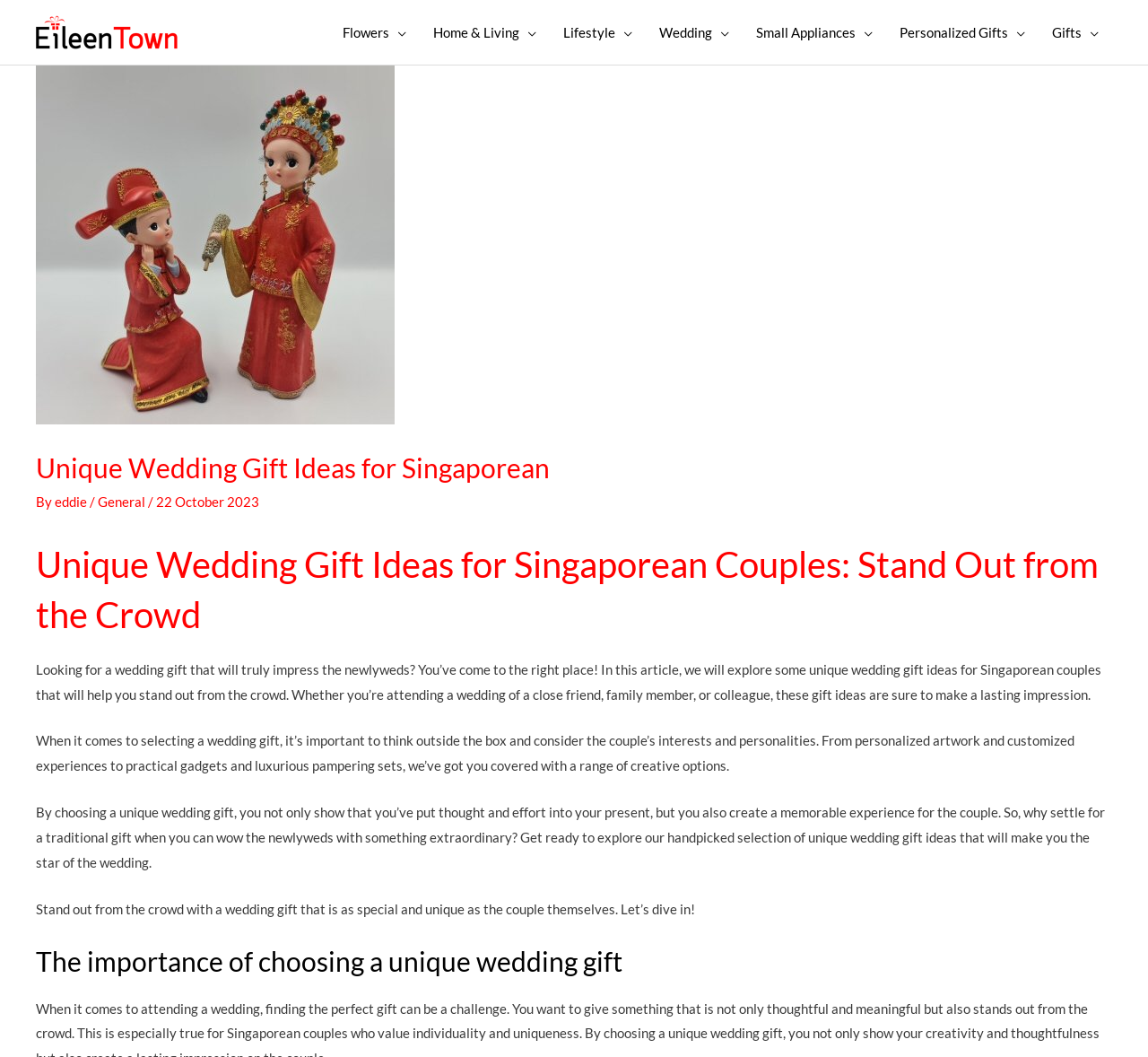What is the date of the article?
Provide a thorough and detailed answer to the question.

The date of the article is mentioned in the header section, where it says '22 October 2023'.